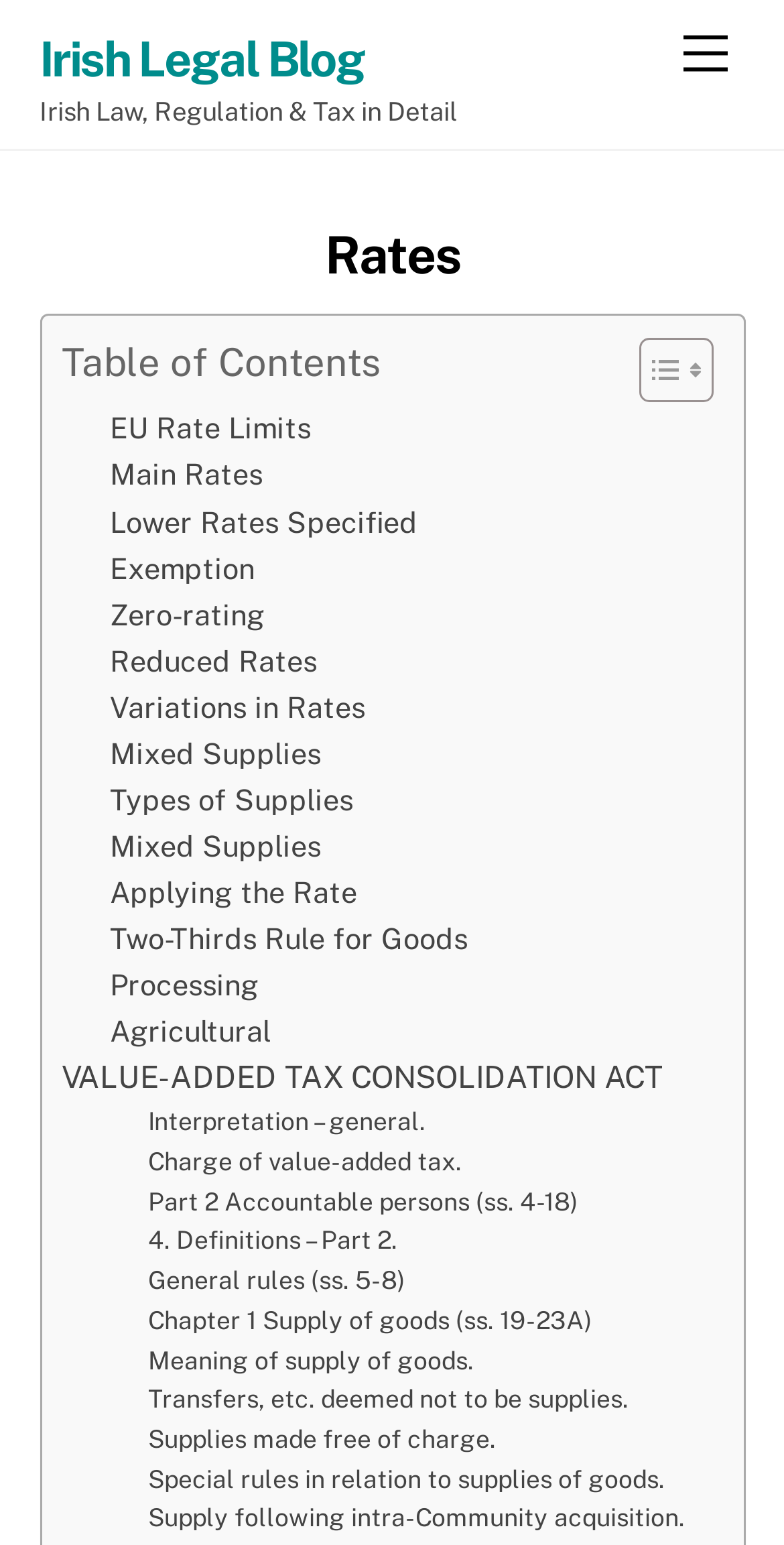Examine the image and give a thorough answer to the following question:
What is the main topic of this webpage?

Based on the webpage structure and content, the main topic of this webpage is 'Rates', which is also indicated by the heading 'Rates' at the top of the page.